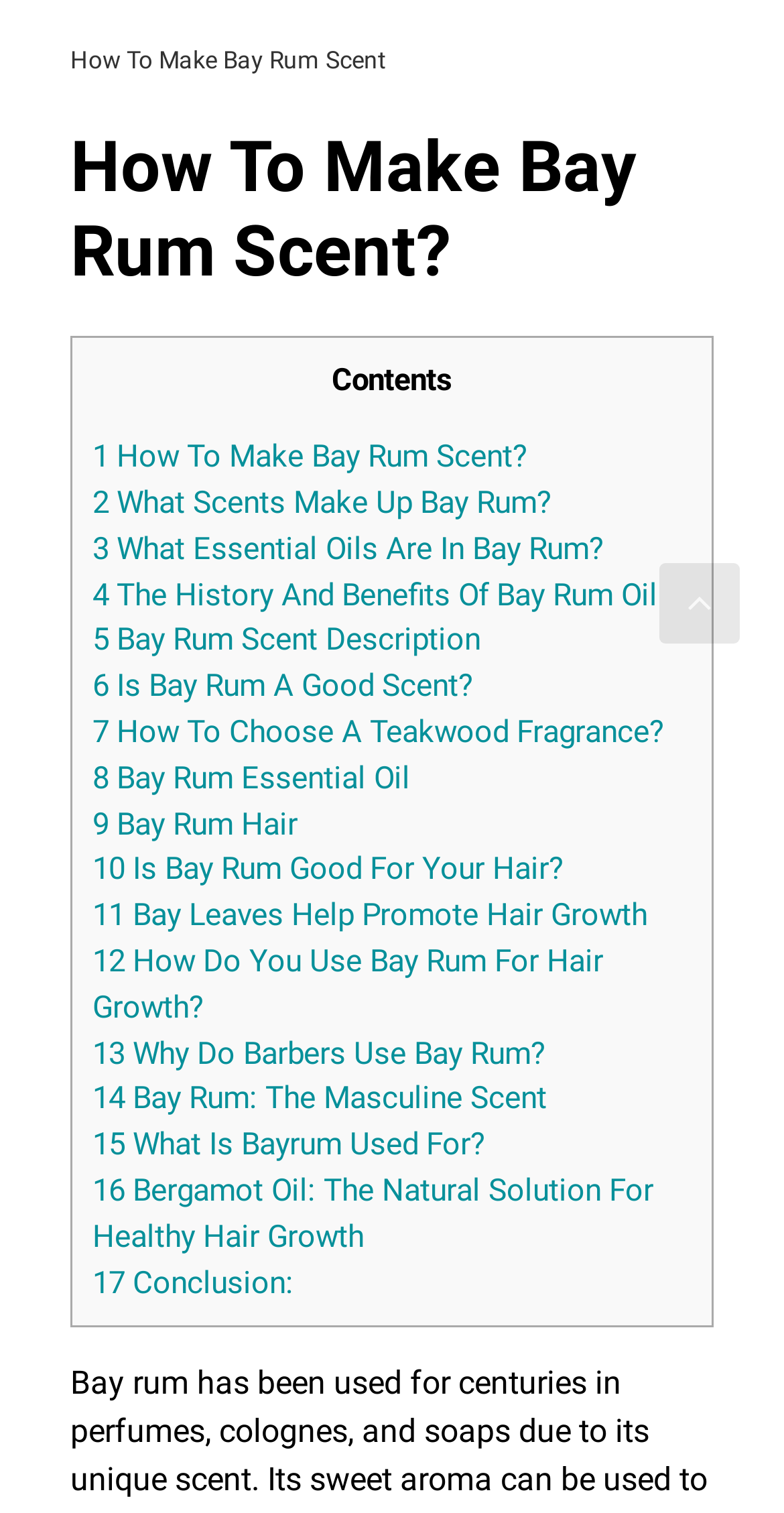Identify the bounding box coordinates of the clickable region to carry out the given instruction: "Scroll back to top".

[0.841, 0.372, 0.944, 0.425]